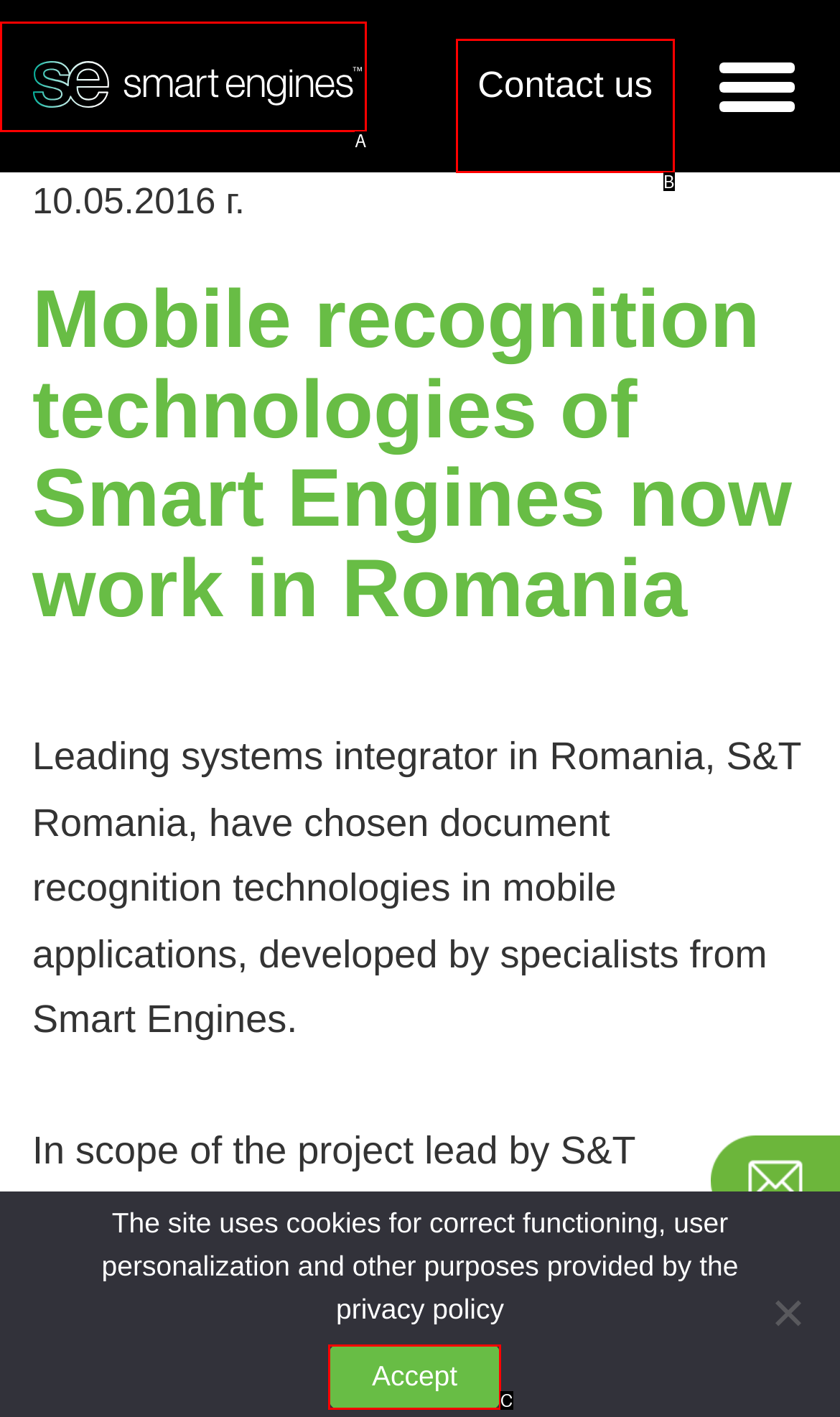Select the letter that corresponds to the description: Contact us. Provide your answer using the option's letter.

B